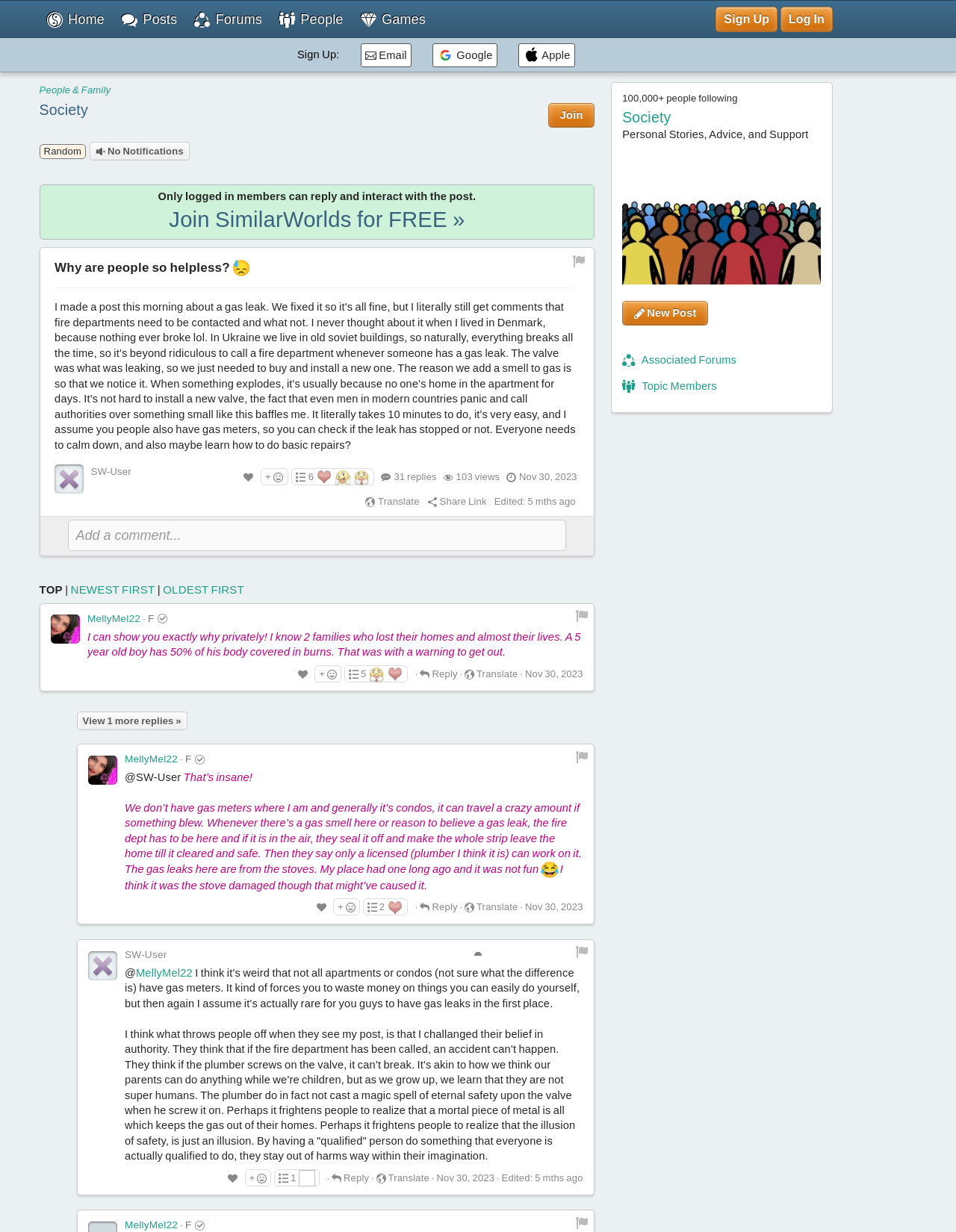What is the date of the last reply?
Please craft a detailed and exhaustive response to the question.

I found the date by looking at the text 'Nov 30, 2023' located below one of the replies.